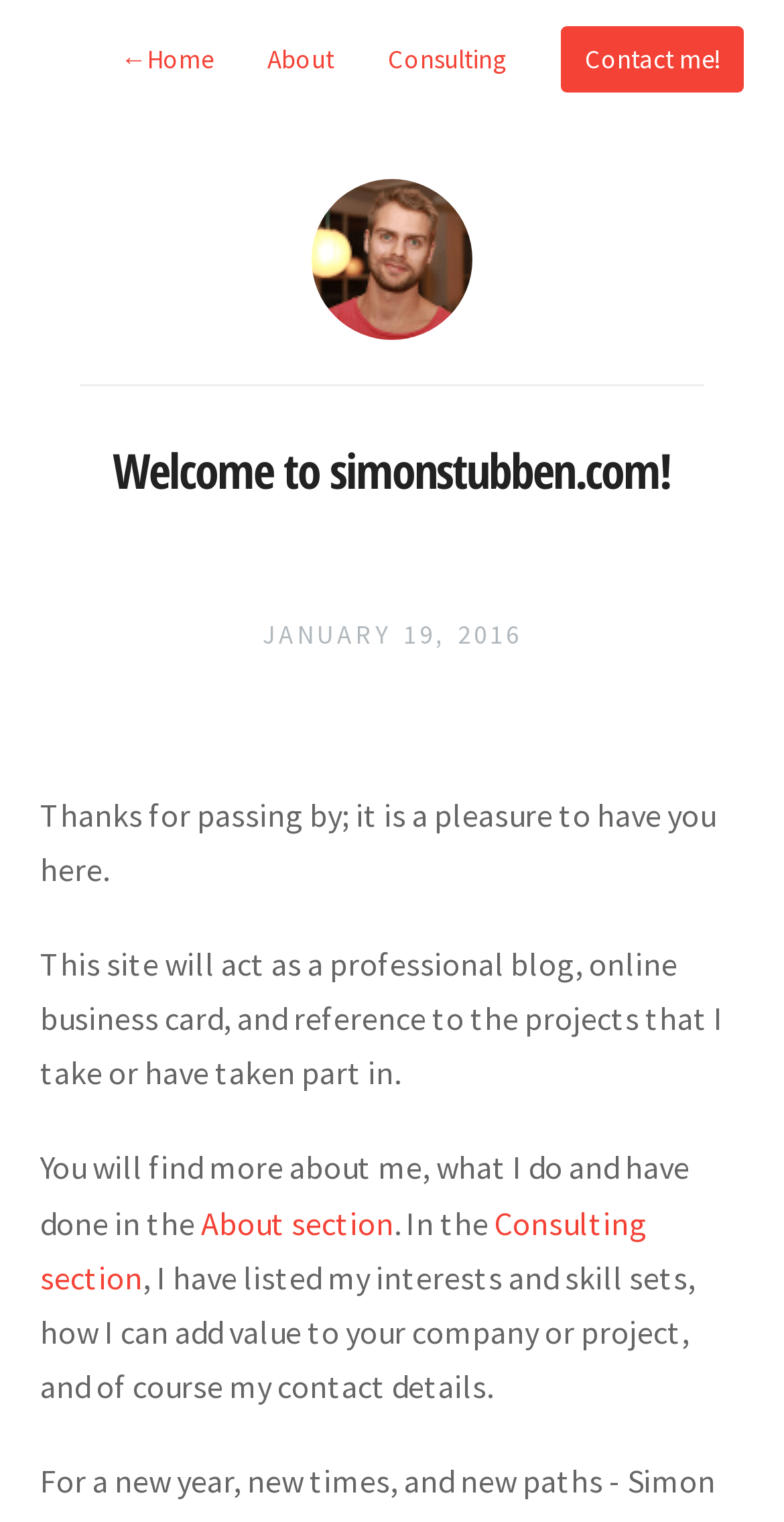Determine the main headline of the webpage and provide its text.

Welcome to simonstubben.com!